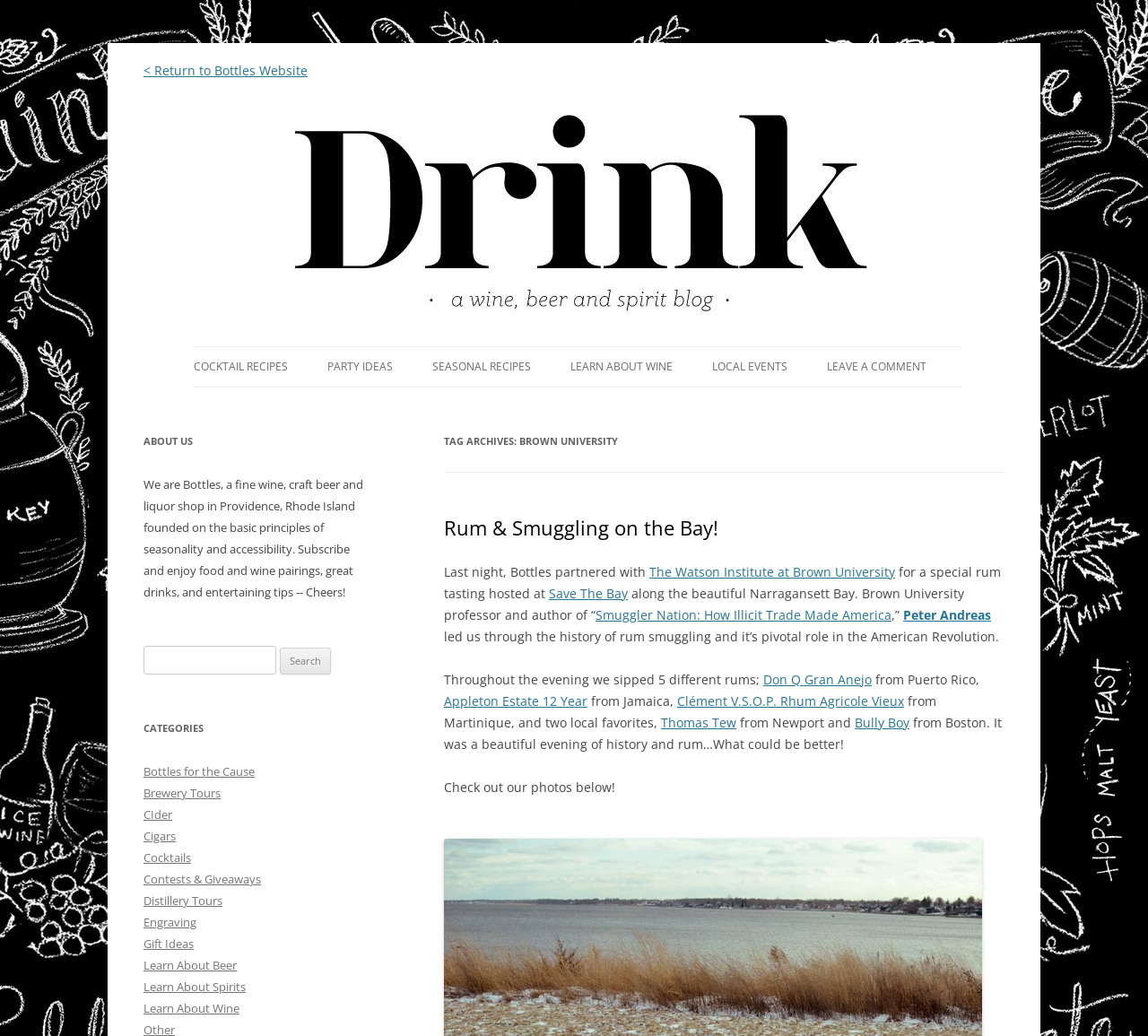Find the bounding box coordinates of the clickable area that will achieve the following instruction: "Click on the 'COCKTAIL RECIPES' link".

[0.169, 0.335, 0.251, 0.373]